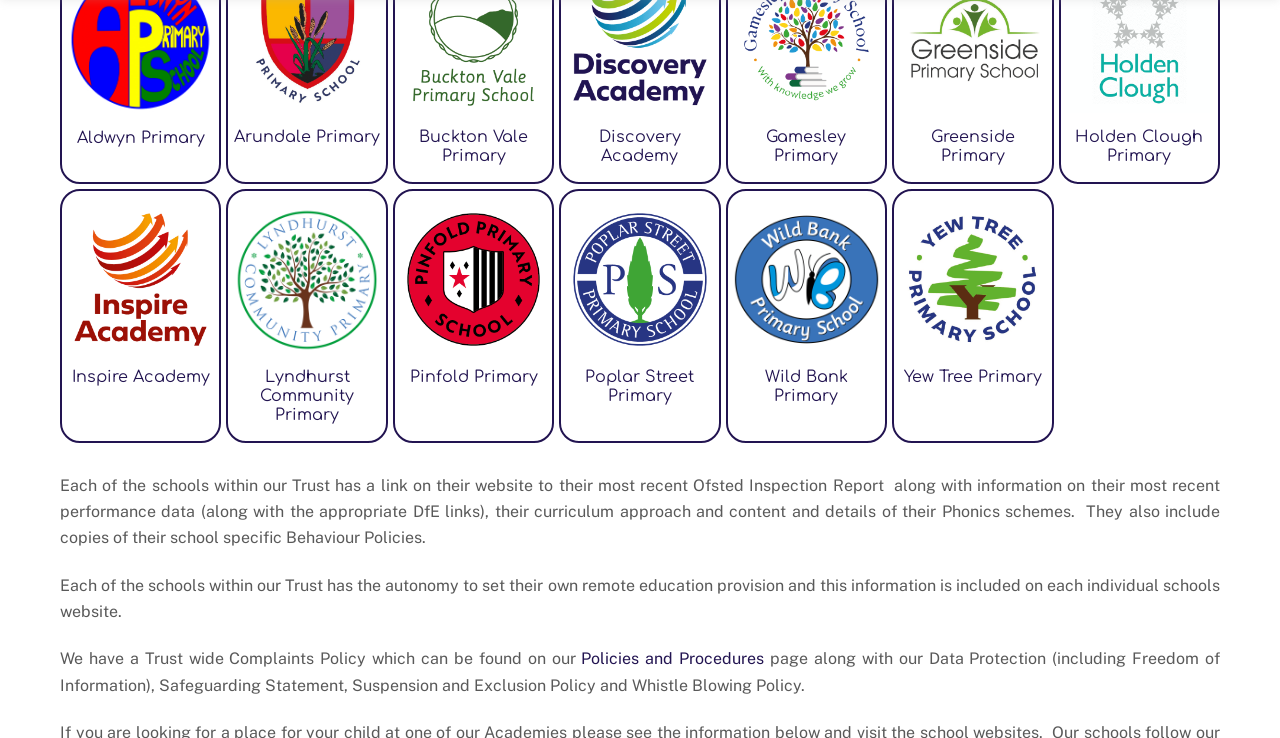Locate the bounding box coordinates of the UI element described by: "alt="Victorious-Academies-logos-Lyndhurst Medium" title="Victorious-Academies-logos-Lyndhurst Medium"". Provide the coordinates as four float numbers between 0 and 1, formatted as [left, top, right, bottom].

[0.182, 0.283, 0.298, 0.308]